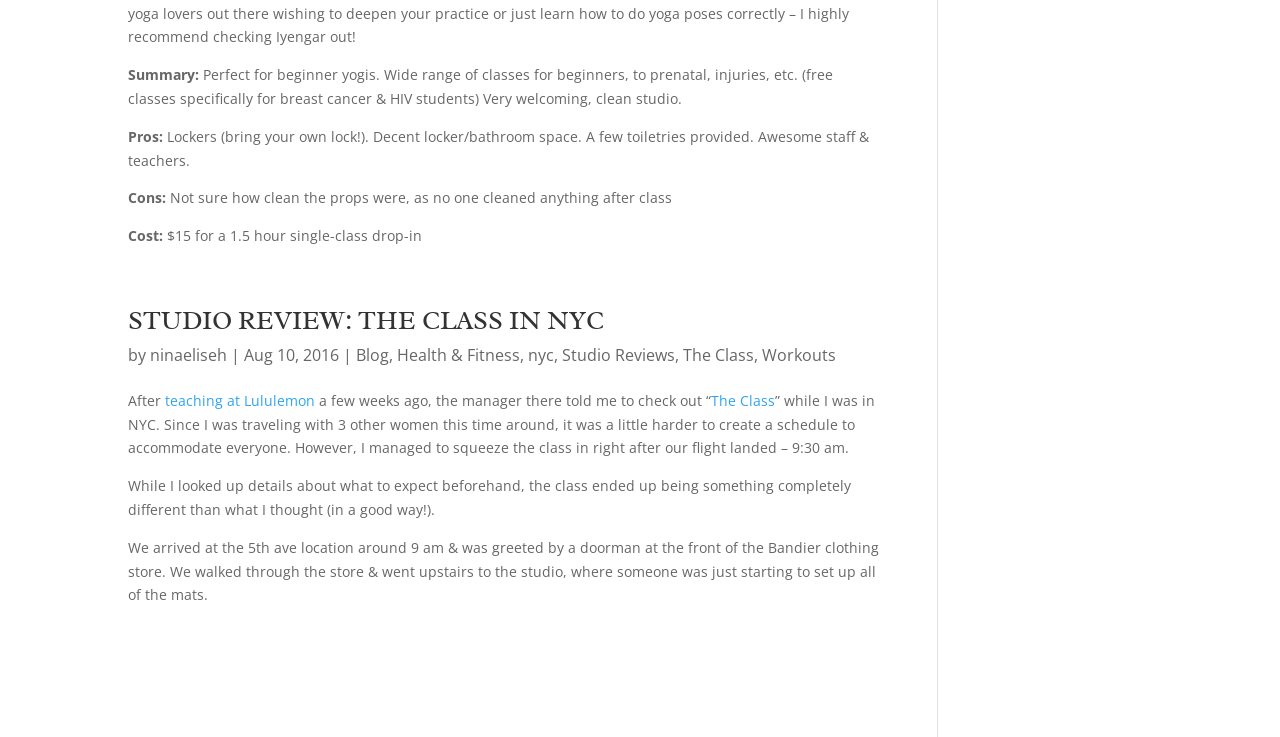Who wrote the review?
From the screenshot, provide a brief answer in one word or phrase.

ninaeliseh